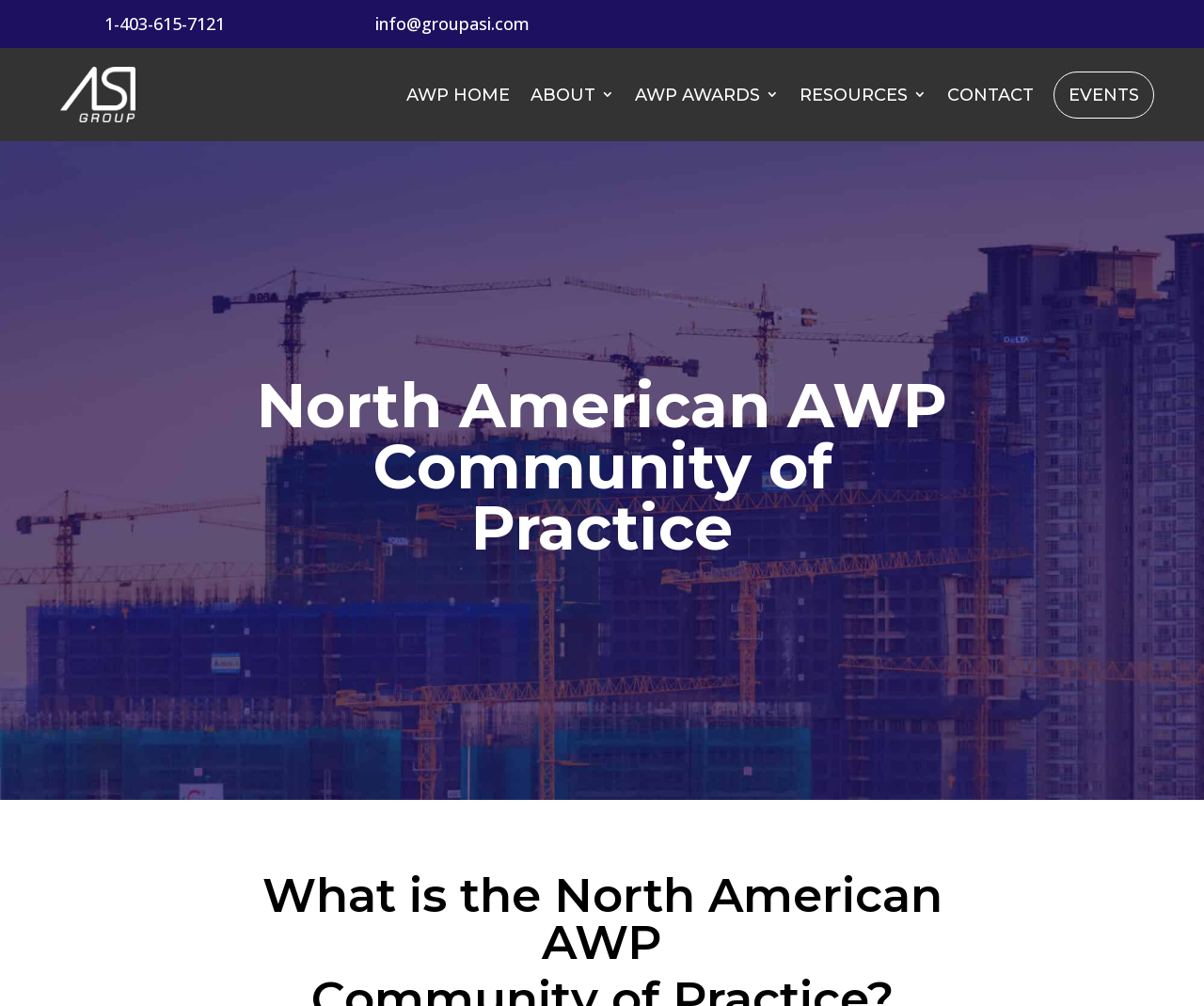Identify the bounding box coordinates of the clickable region to carry out the given instruction: "Learn about AWP AWARDS".

[0.527, 0.078, 0.647, 0.118]